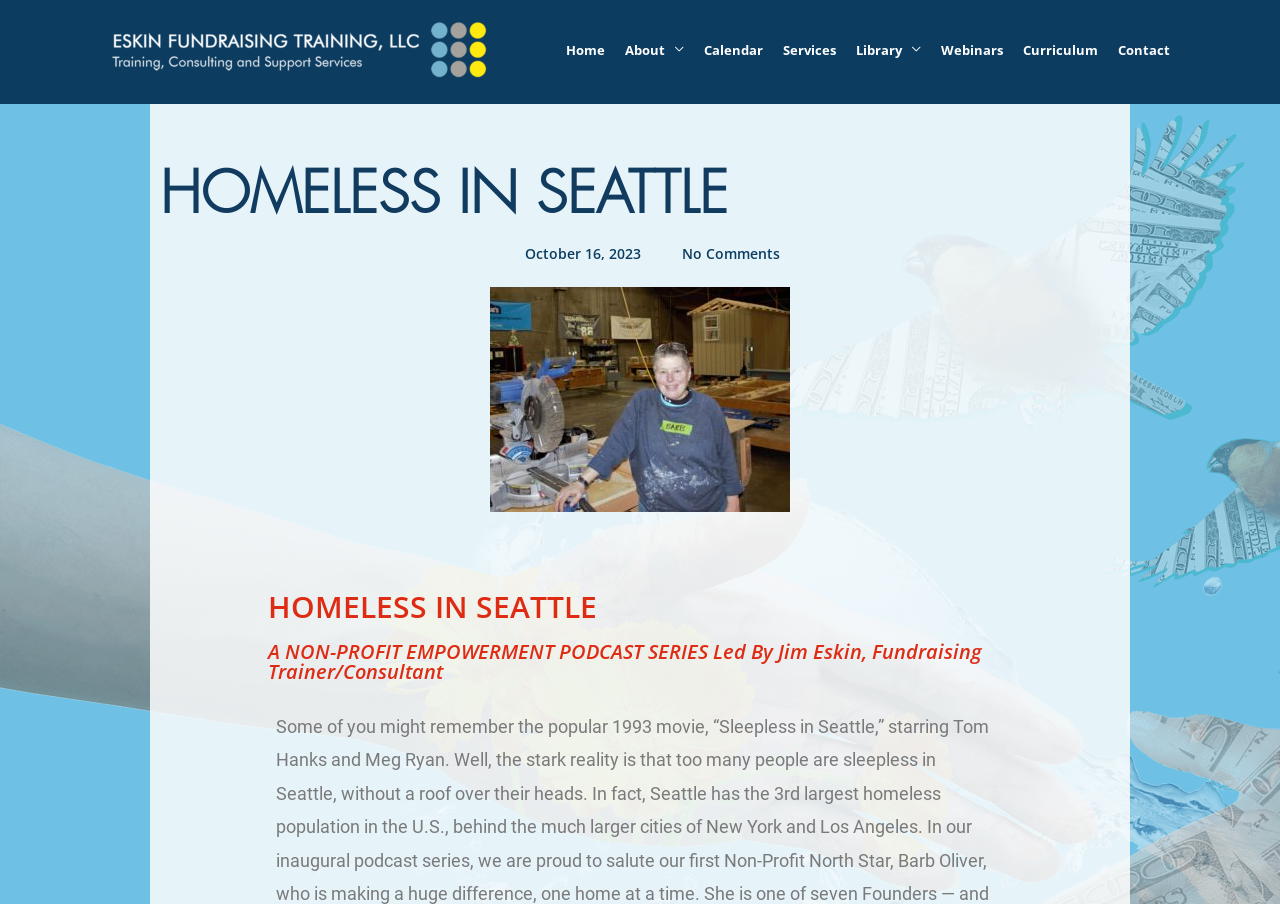How many images are present on the webpage?
Answer briefly with a single word or phrase based on the image.

1